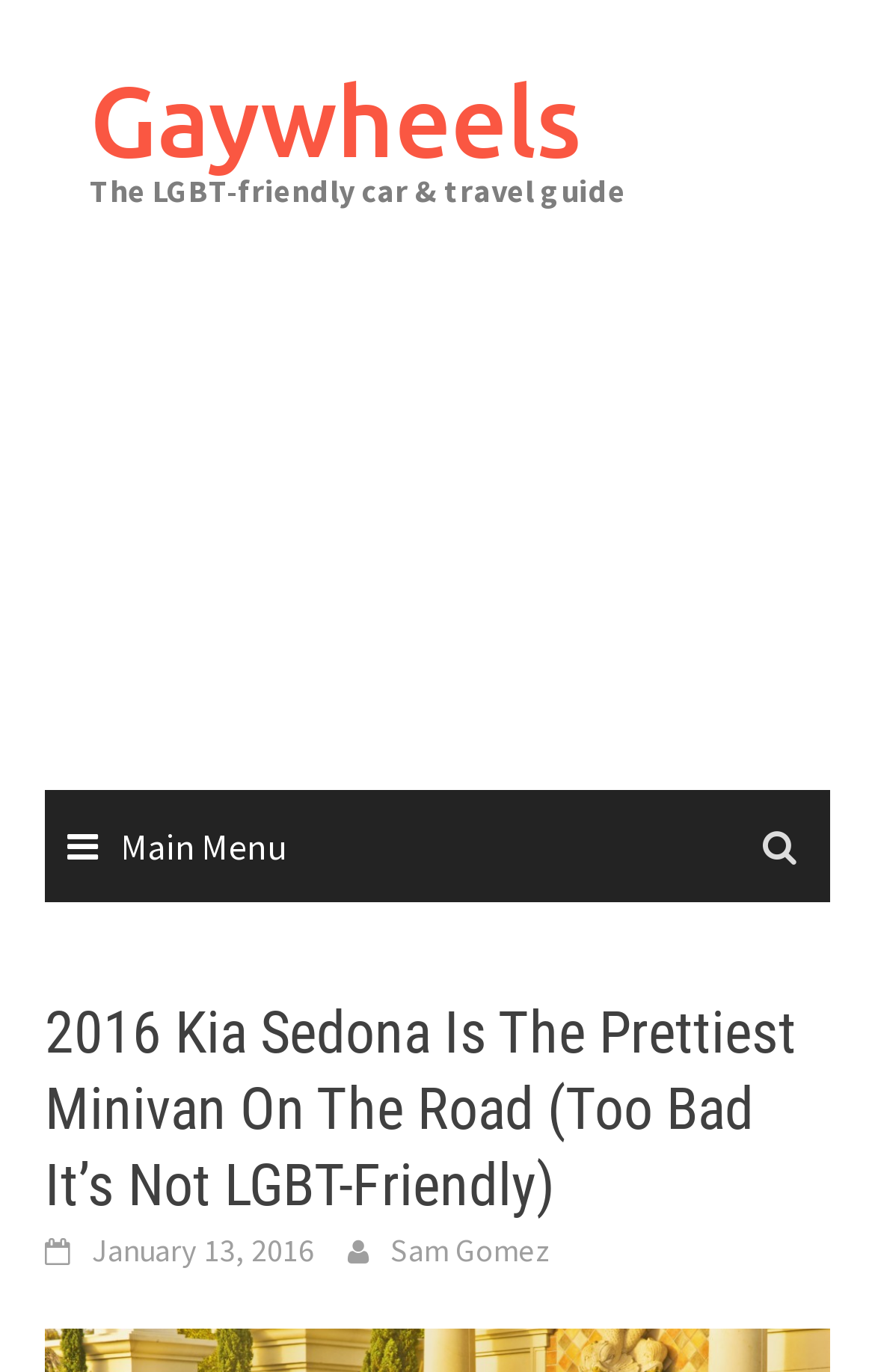From the screenshot, find the bounding box of the UI element matching this description: "aria-label="Advertisement" name="aswift_1" title="Advertisement"". Supply the bounding box coordinates in the form [left, top, right, bottom], each a float between 0 and 1.

[0.0, 0.237, 1.0, 0.559]